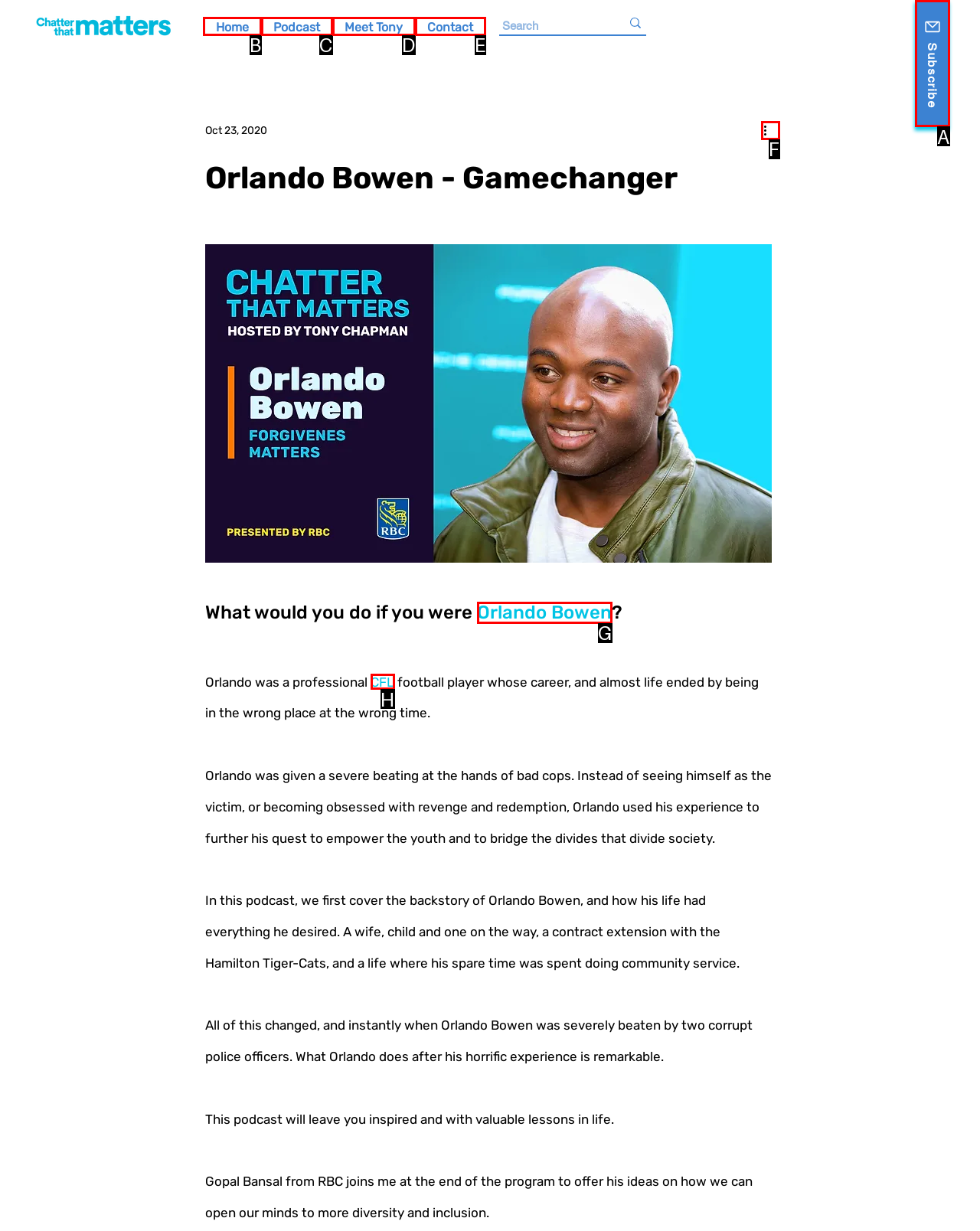Tell me the letter of the UI element to click in order to accomplish the following task: Subscribe to the podcast
Answer with the letter of the chosen option from the given choices directly.

A